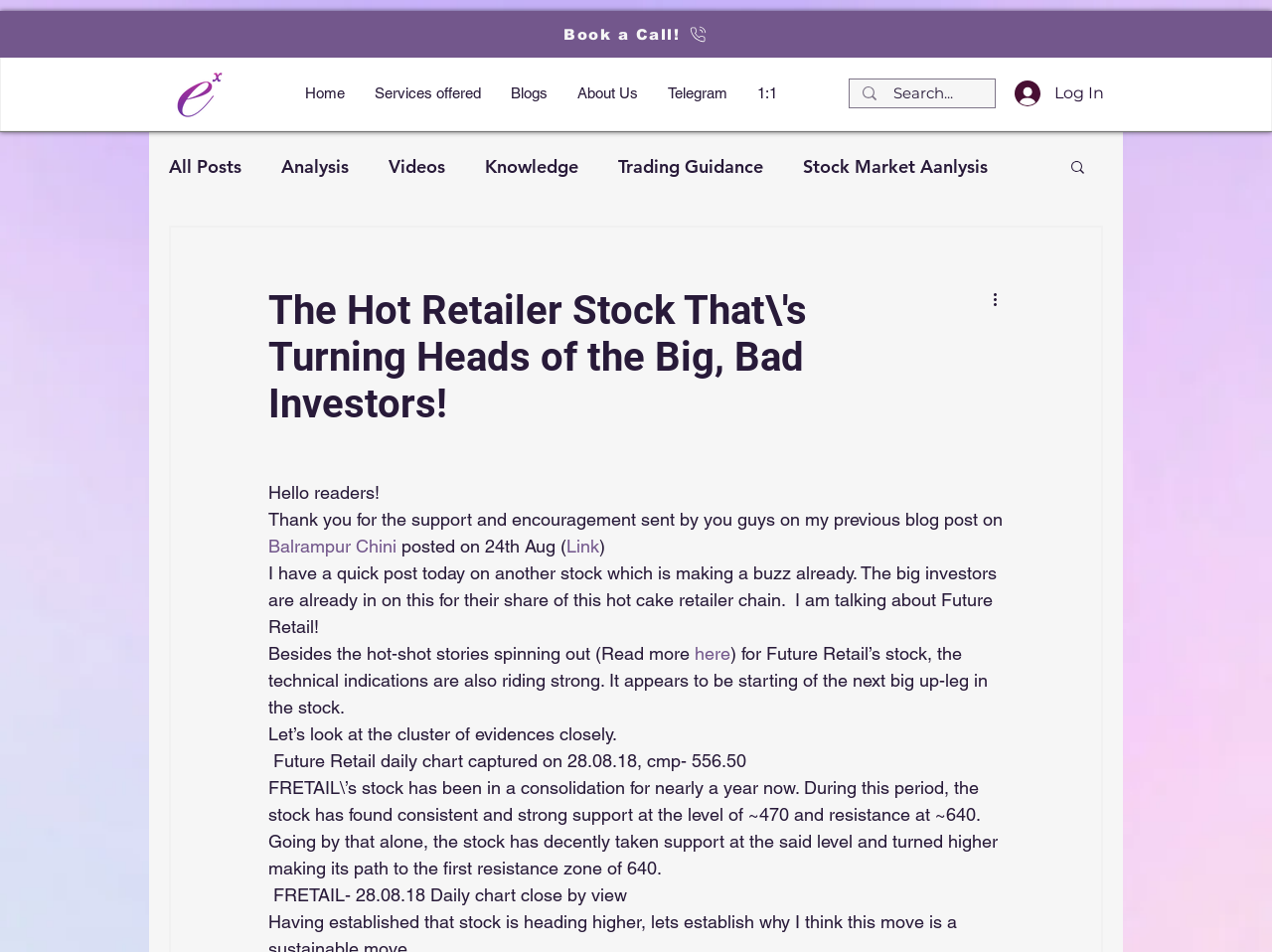Provide a one-word or brief phrase answer to the question:
What is the author thanking readers for?

Support and encouragement